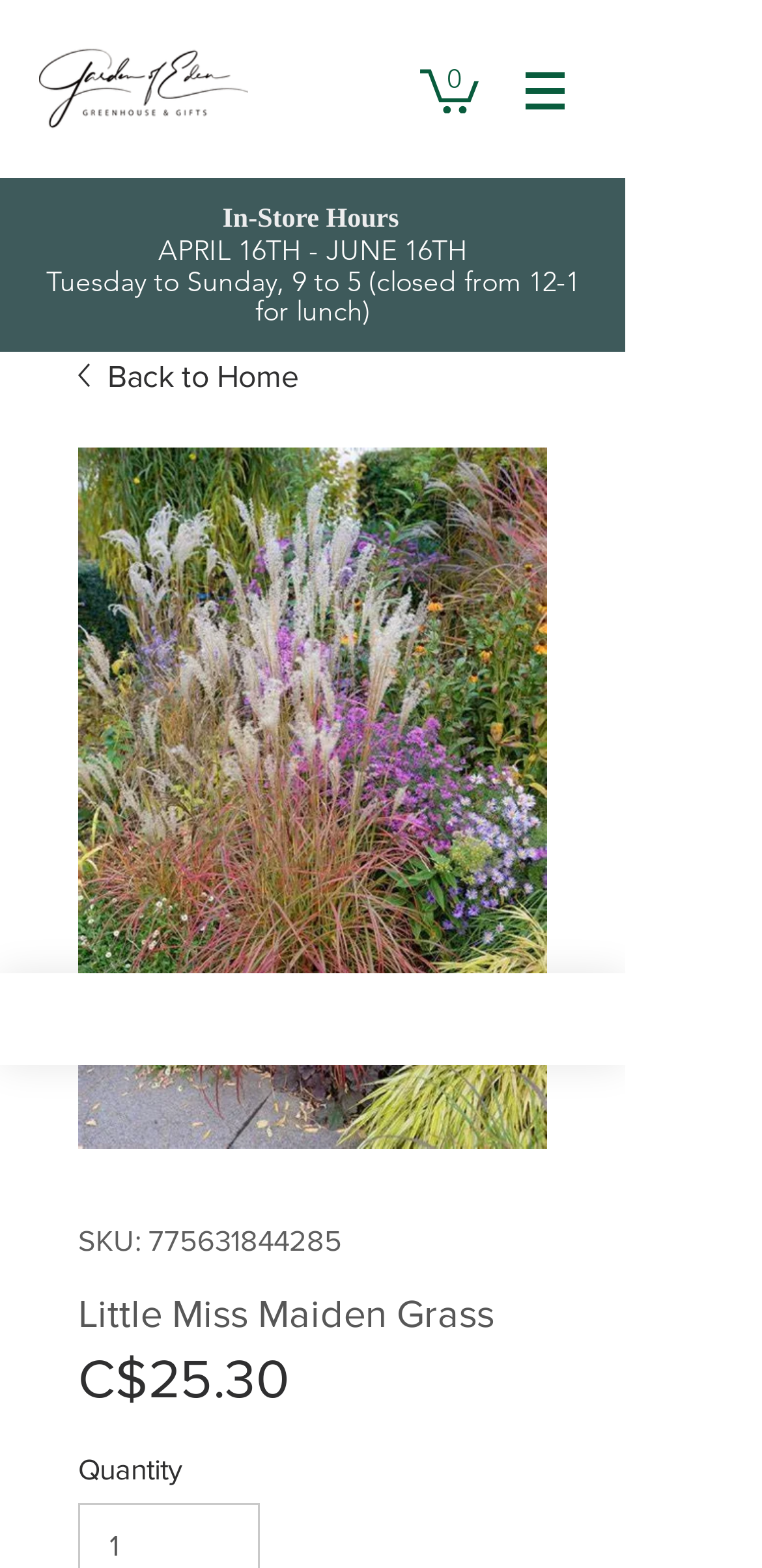Please provide a comprehensive response to the question below by analyzing the image: 
Is the cart empty?

I found the cart status by looking at the link labeled 'Cart with 0 items', which indicates that the cart is empty.